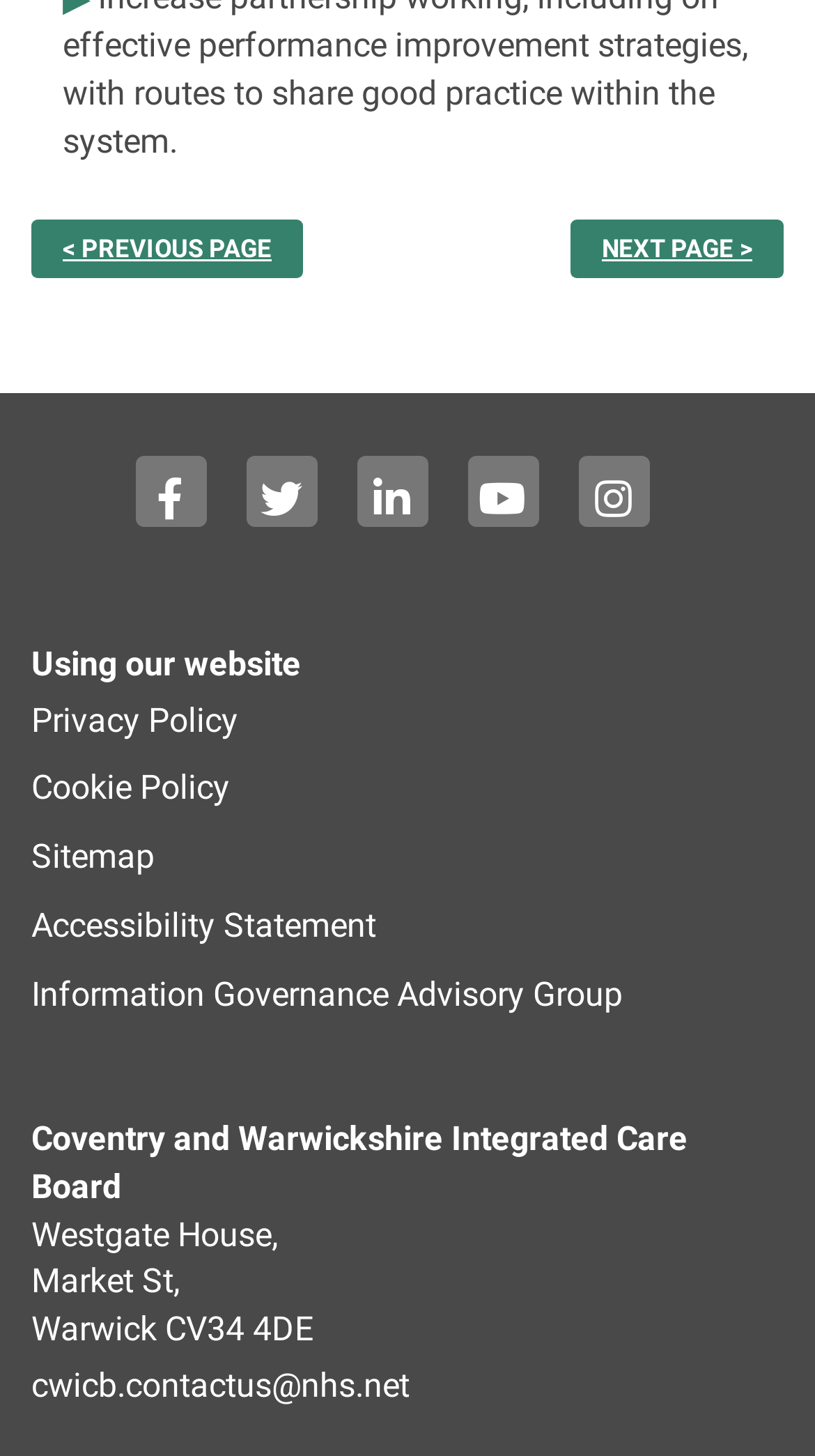Please identify the coordinates of the bounding box for the clickable region that will accomplish this instruction: "view privacy policy".

[0.038, 0.473, 0.292, 0.52]